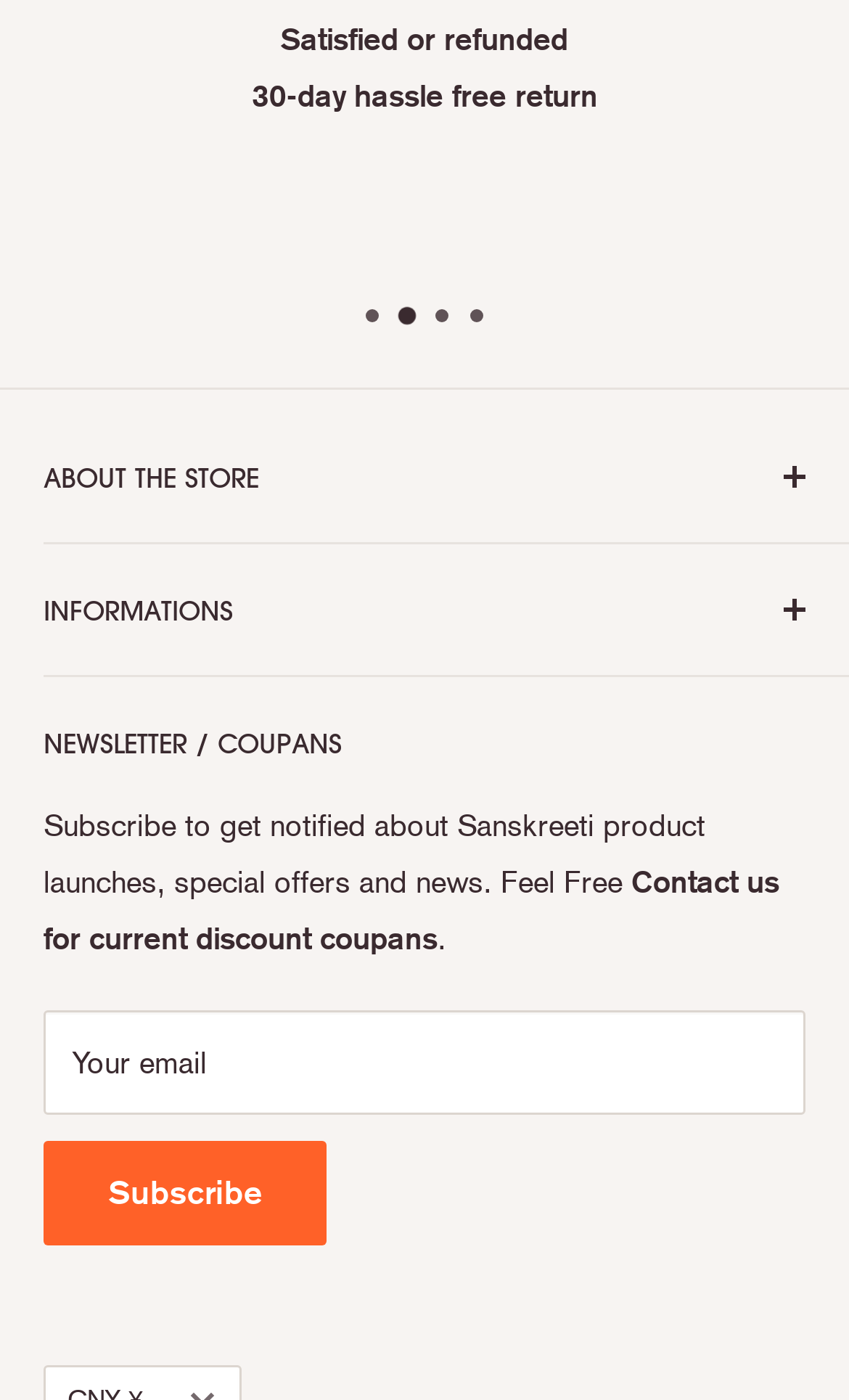What is the mission of the store?
Answer with a single word or phrase, using the screenshot for reference.

Offer best selection of Indian sub-continent Sanskriti